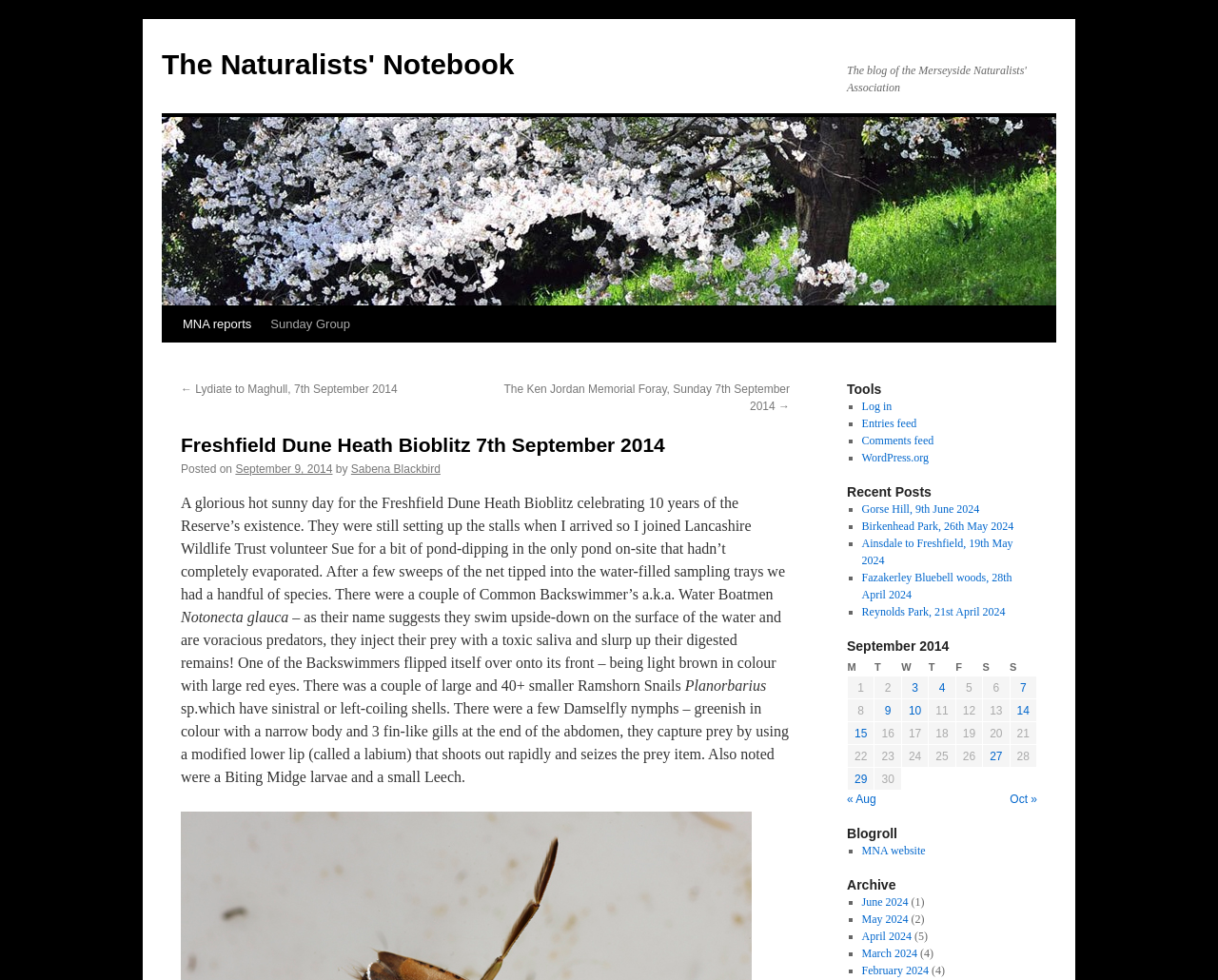Find and specify the bounding box coordinates that correspond to the clickable region for the instruction: "Click the 'Log in' link".

[0.707, 0.408, 0.732, 0.421]